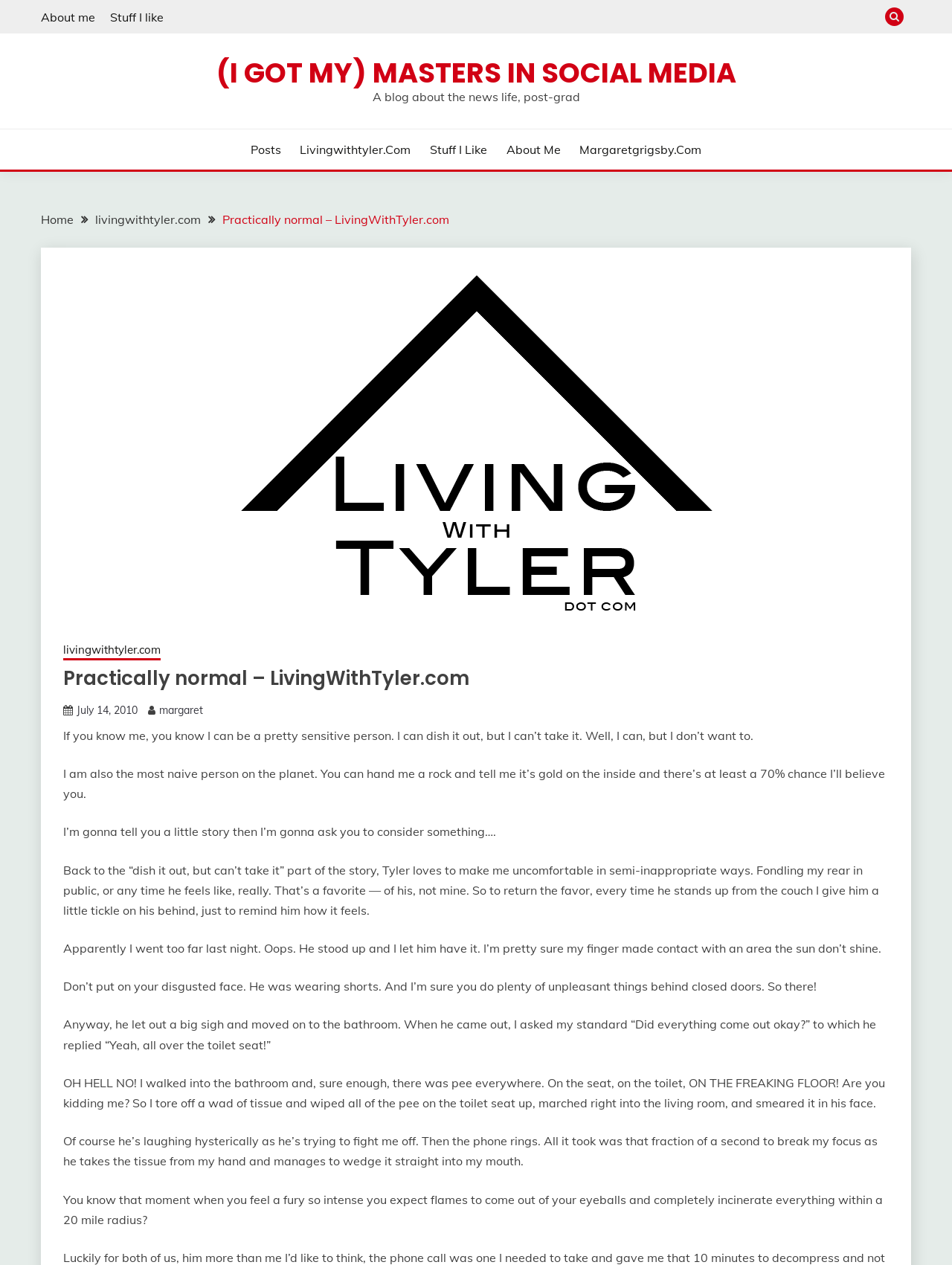What is the name of the blog?
Kindly give a detailed and elaborate answer to the question.

The name of the blog can be found in the heading element with the text 'Practically normal – LivingWithTyler.com'.